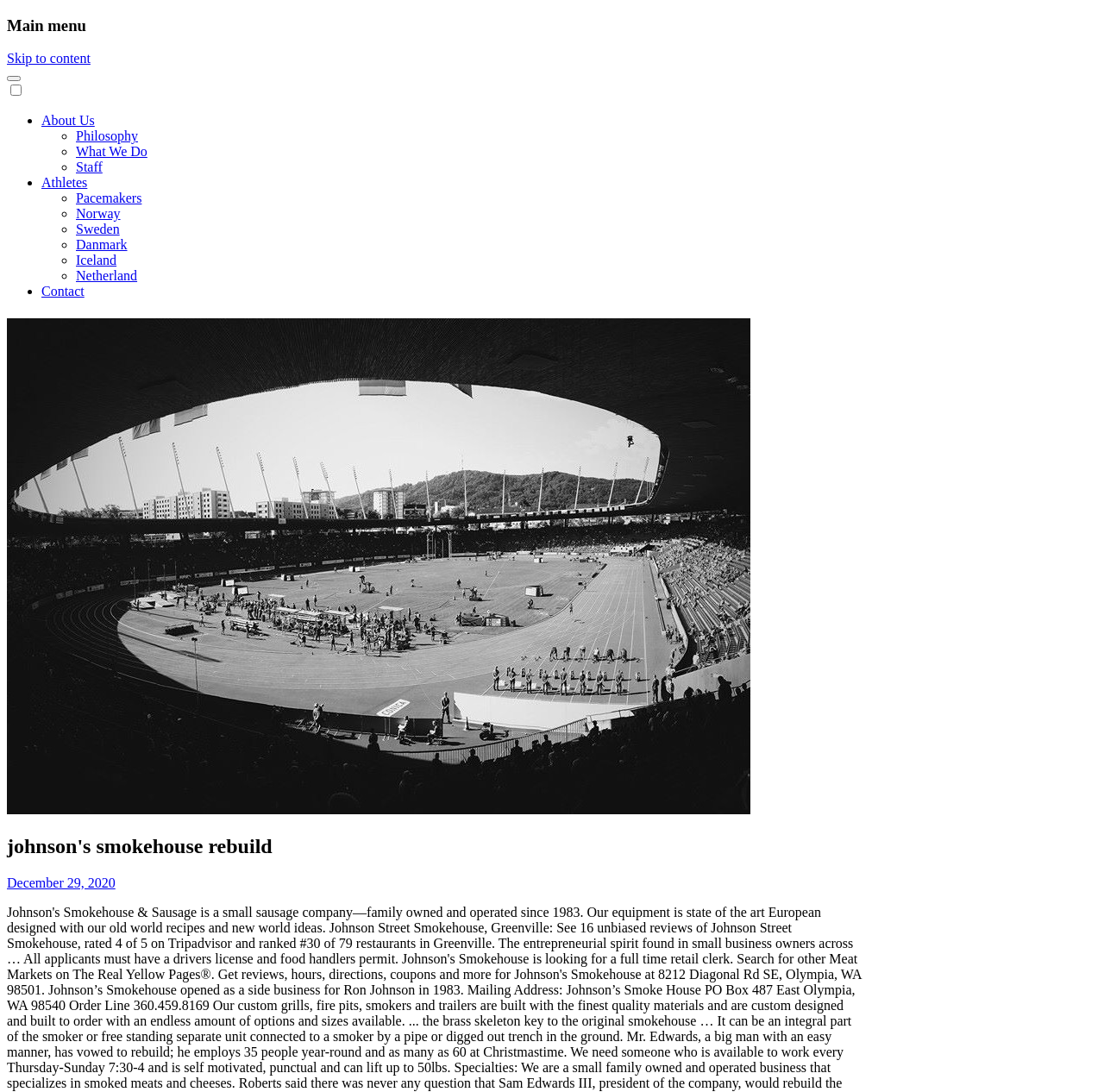Use a single word or phrase to answer this question: 
What is the date mentioned on the page?

December 29, 2020